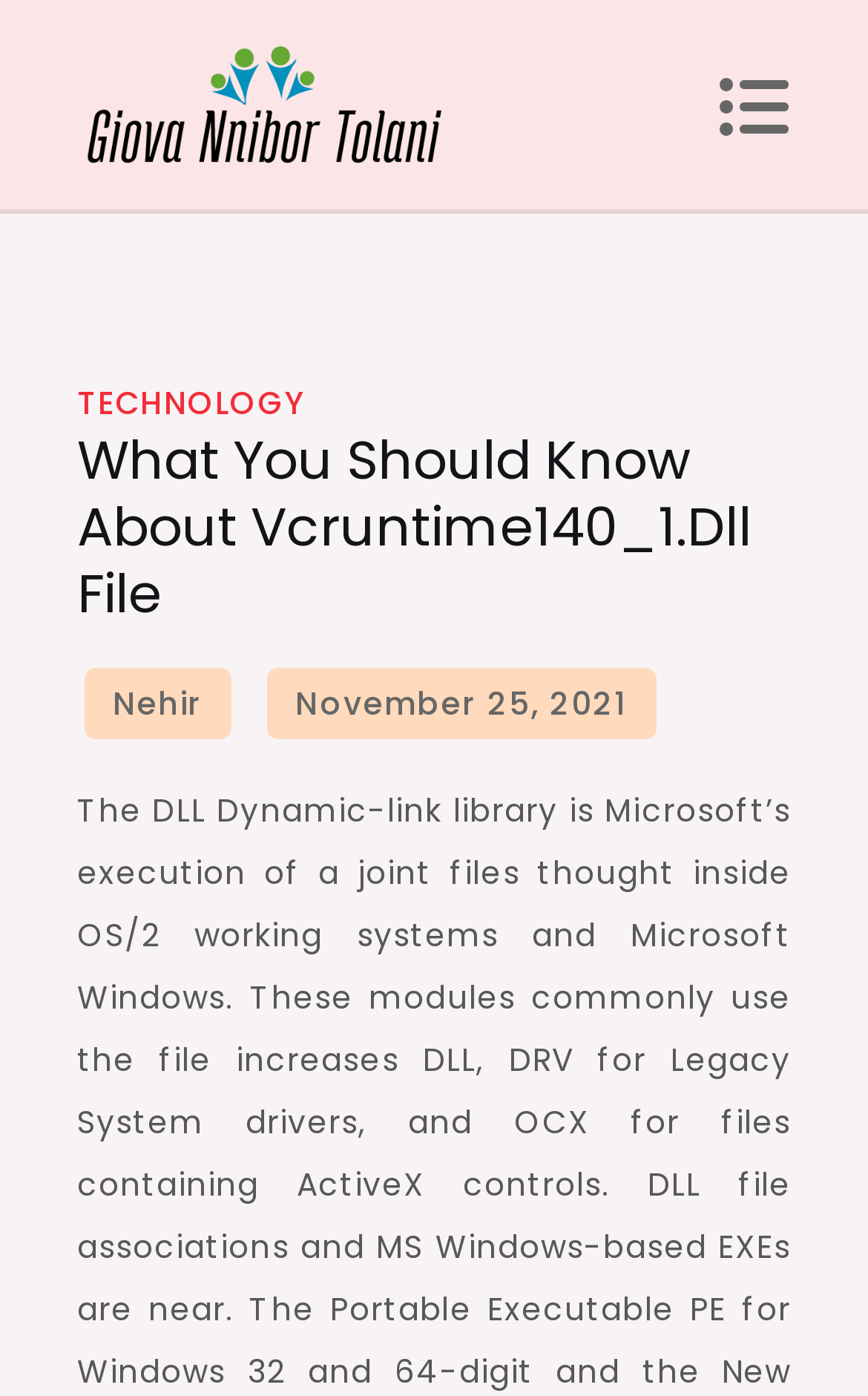What is the topic of the webpage?
Ensure your answer is thorough and detailed.

Based on the webpage's content, specifically the heading 'What You Should Know About Vcruntime140_1.Dll File', it is clear that the topic of the webpage is related to the Vcruntime140_1.dll file.